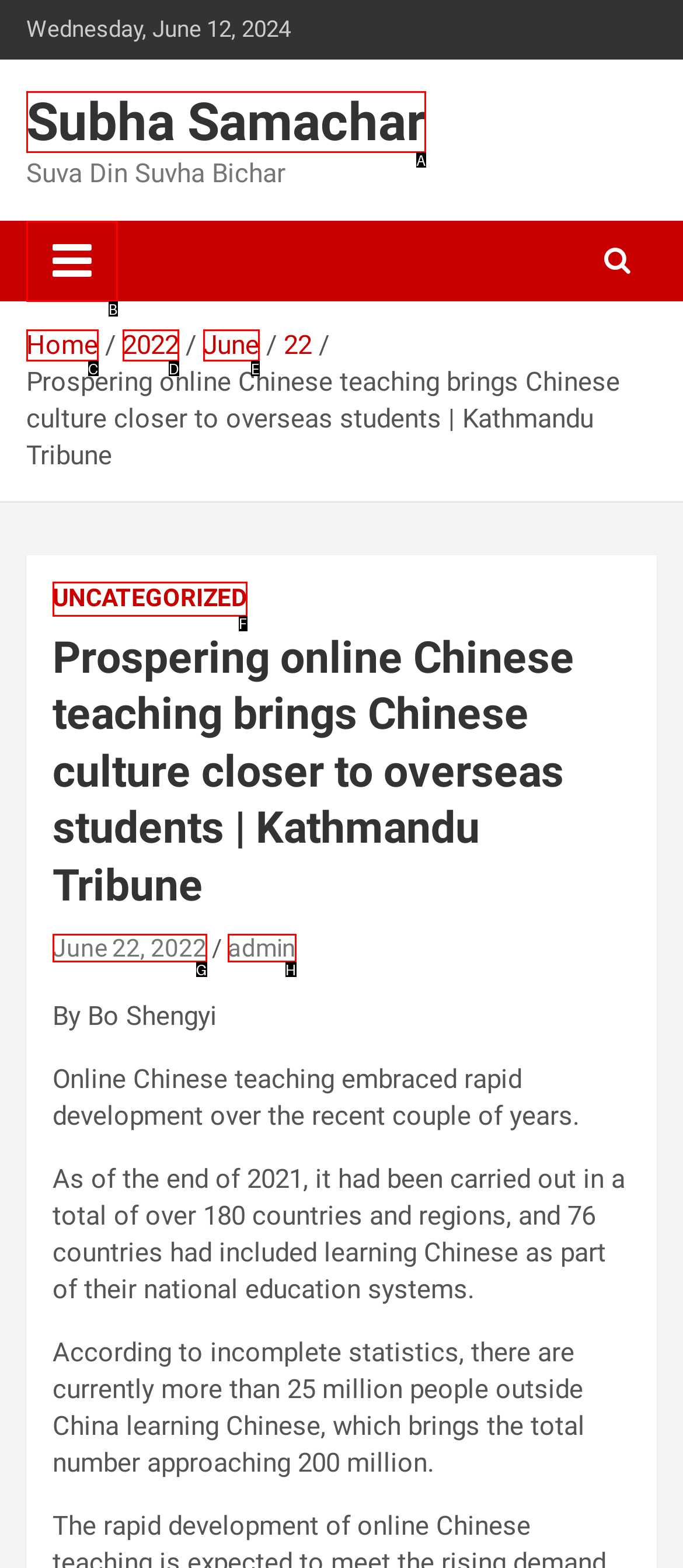Select the HTML element that matches the description: Subha Samachar. Provide the letter of the chosen option as your answer.

A